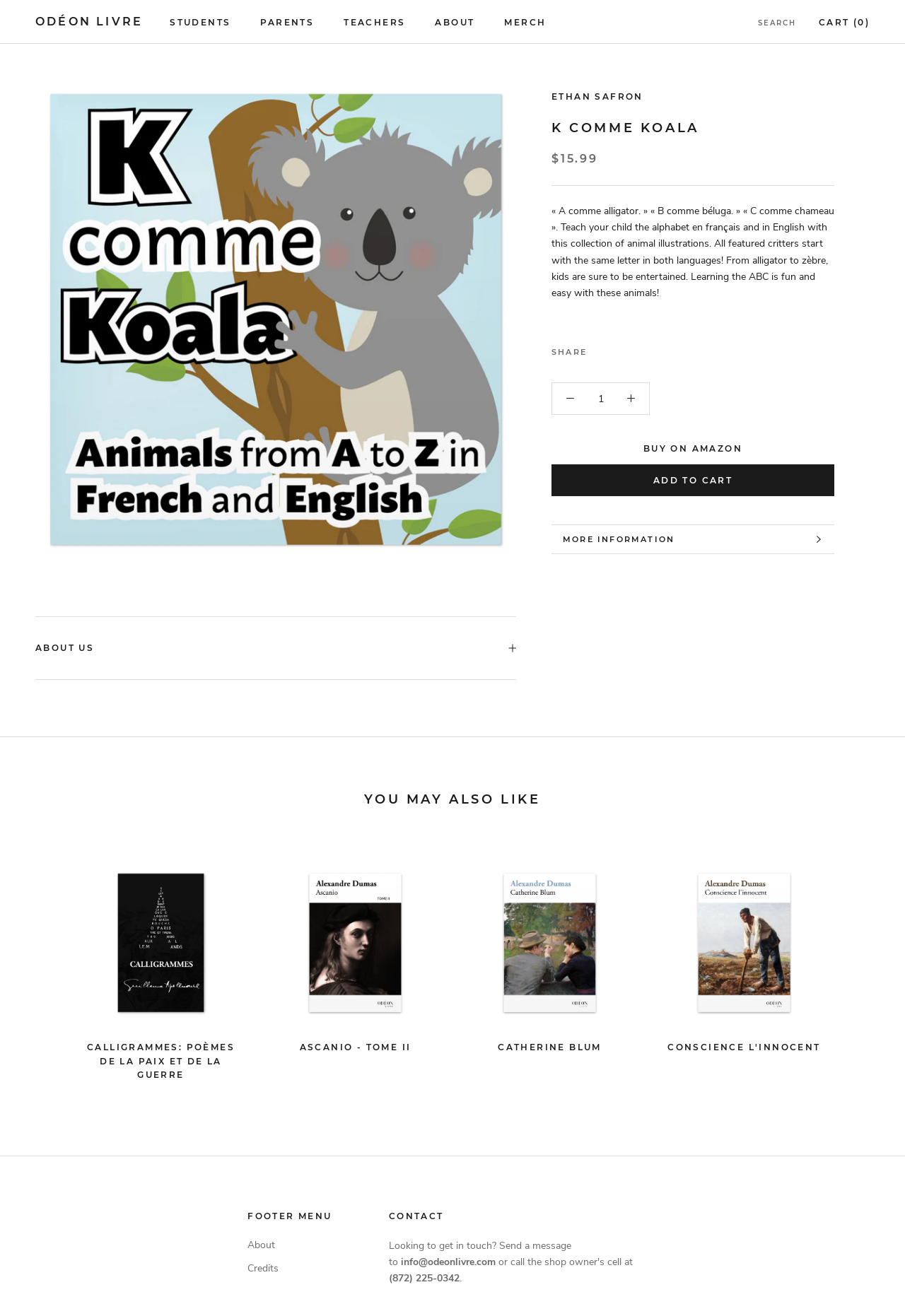Identify the bounding box for the UI element specified in this description: "Credits". The coordinates must be four float numbers between 0 and 1, formatted as [left, top, right, bottom].

[0.274, 0.958, 0.367, 0.969]